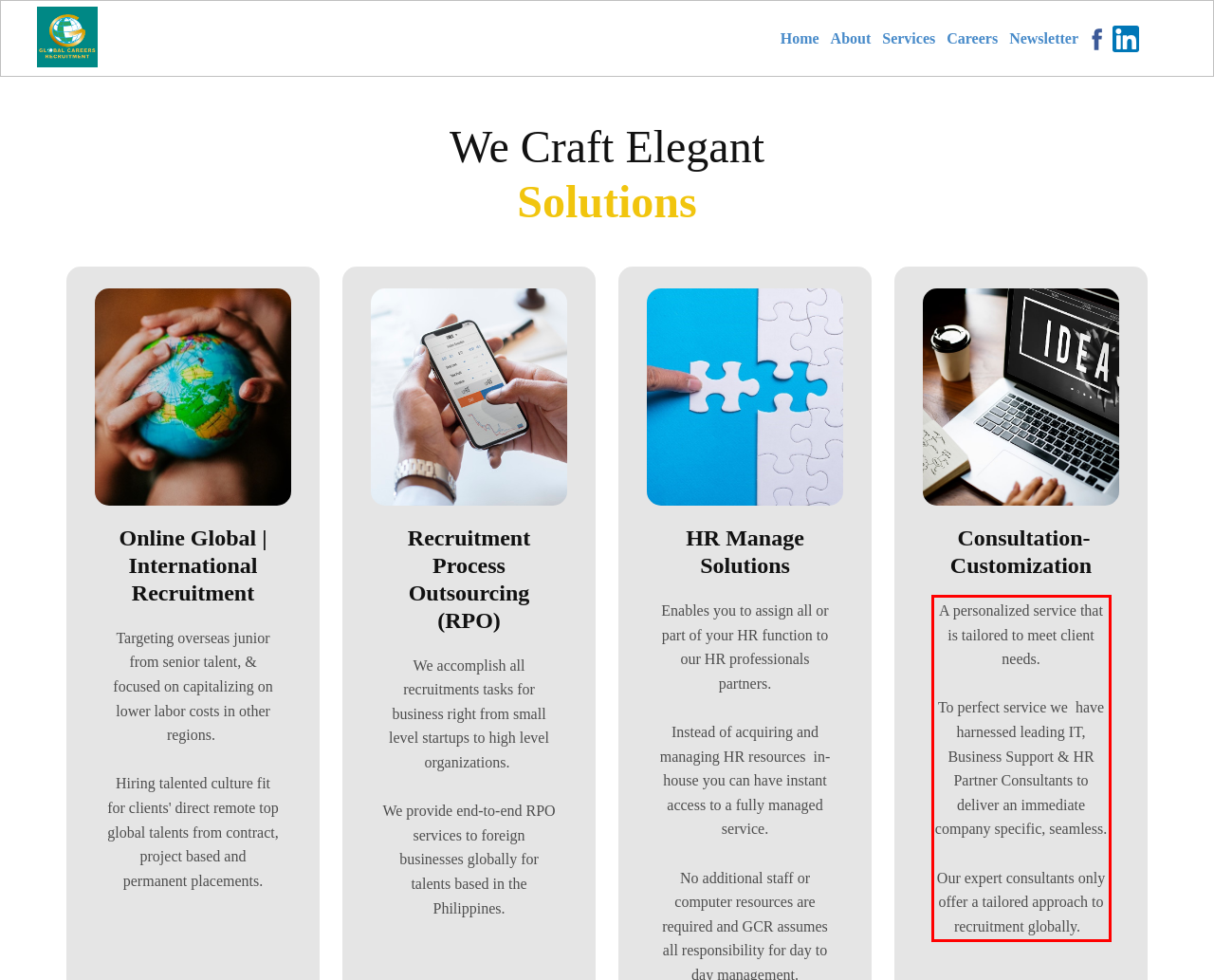Please use OCR to extract the text content from the red bounding box in the provided webpage screenshot.

A personalized service that is tailored to meet client needs. To perfect service we have harnessed leading IT, Business Support & HR Partner Consultants to deliver an immediate company specific, seamless. Our expert consultants only offer a tailored approach to recruitment globally.